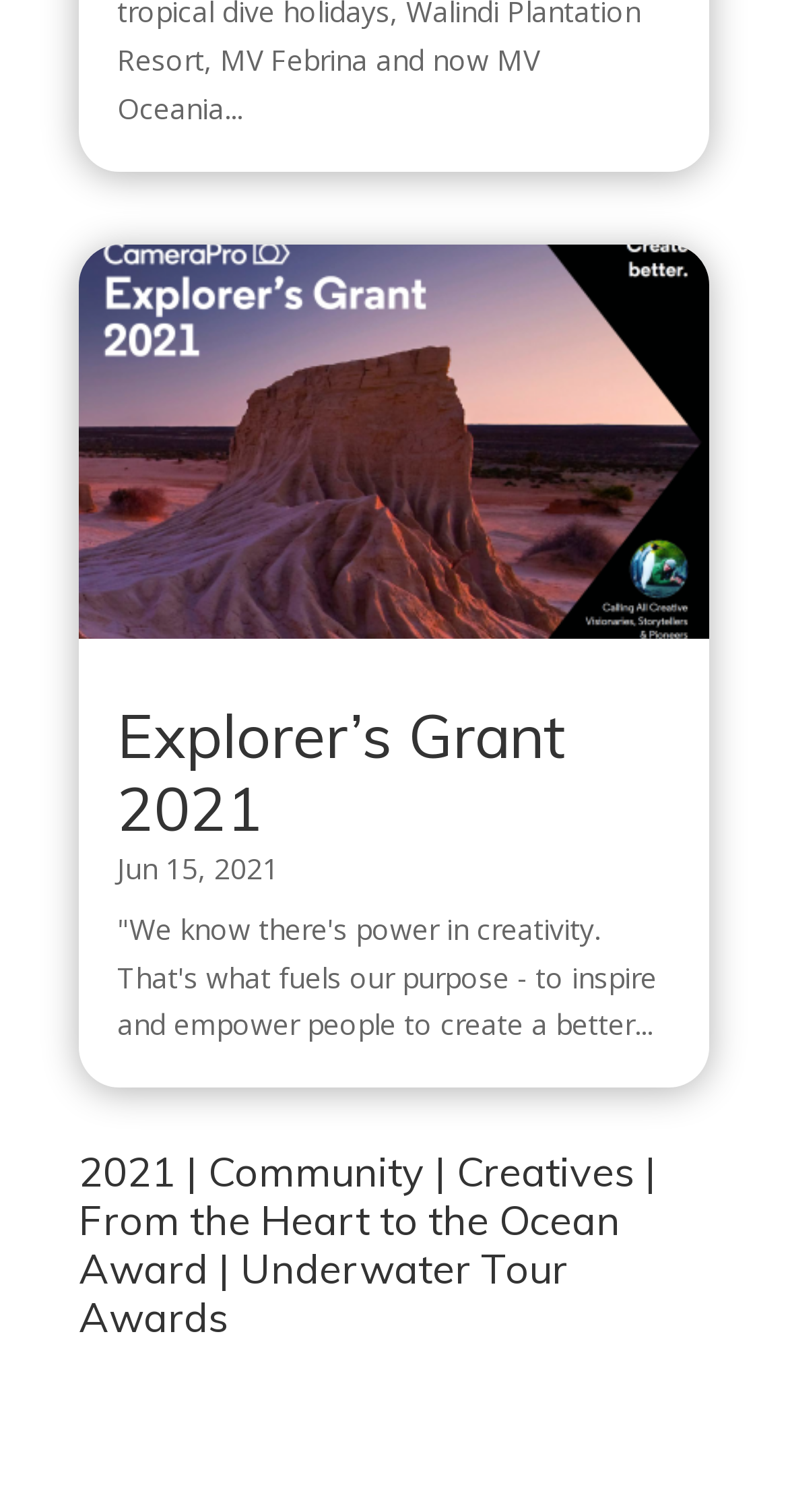What are the categories of the awards?
Refer to the image and respond with a one-word or short-phrase answer.

Community, Creatives, etc.